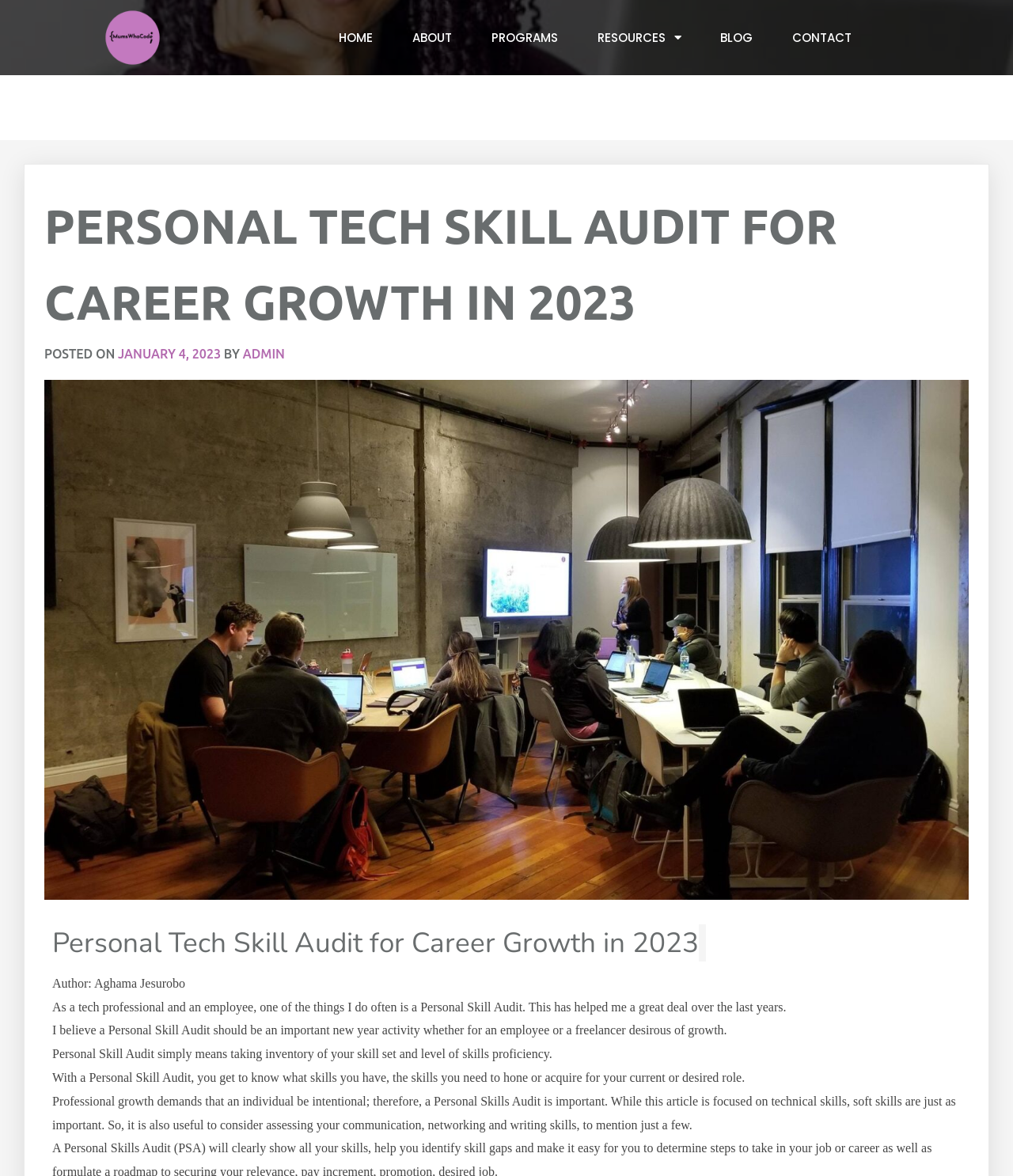Based on the provided description, "Explore latest Editions", find the bounding box of the corresponding UI element in the screenshot.

None